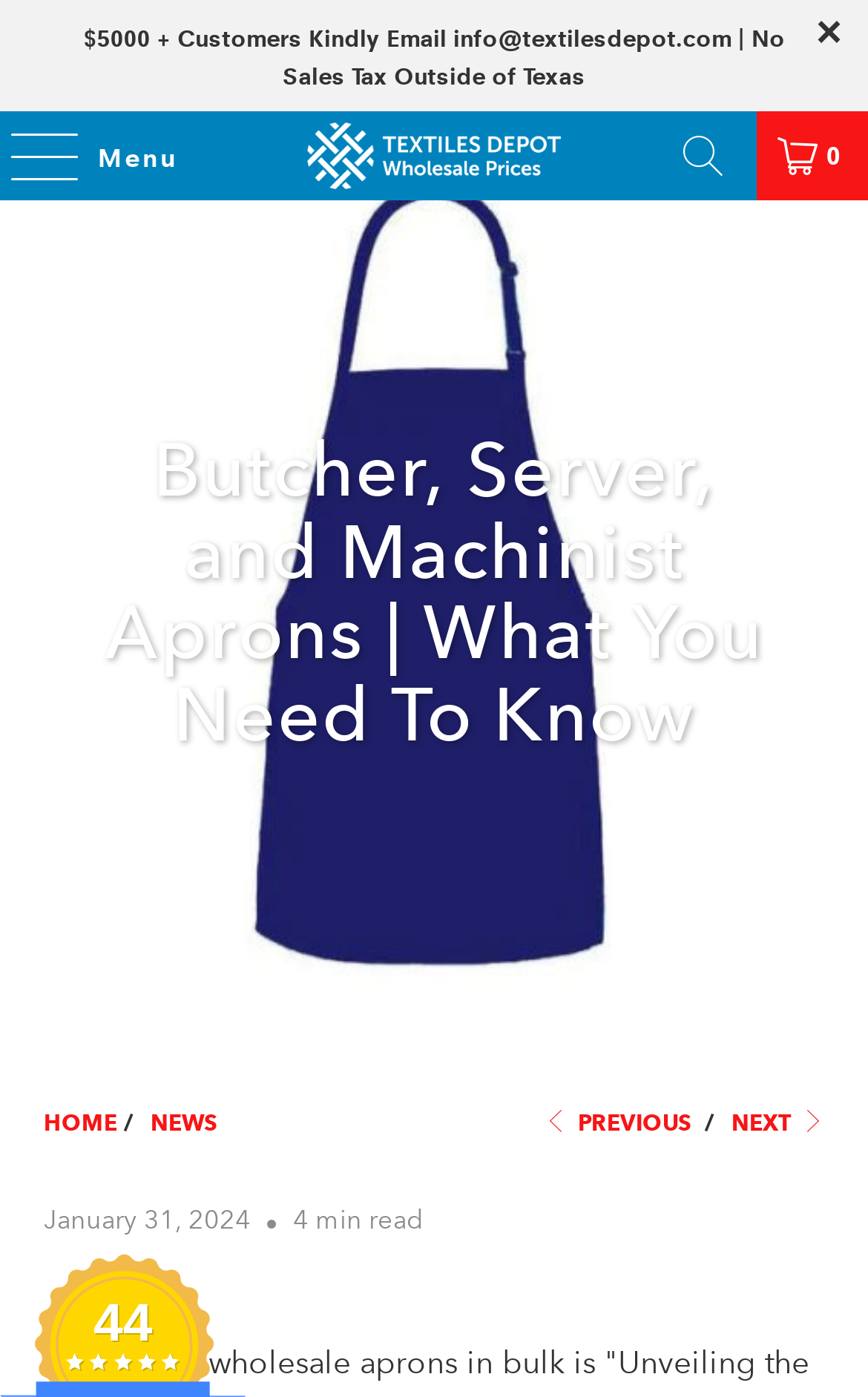Please identify the bounding box coordinates of the region to click in order to complete the task: "Explore Painting options". The coordinates must be four float numbers between 0 and 1, specified as [left, top, right, bottom].

None